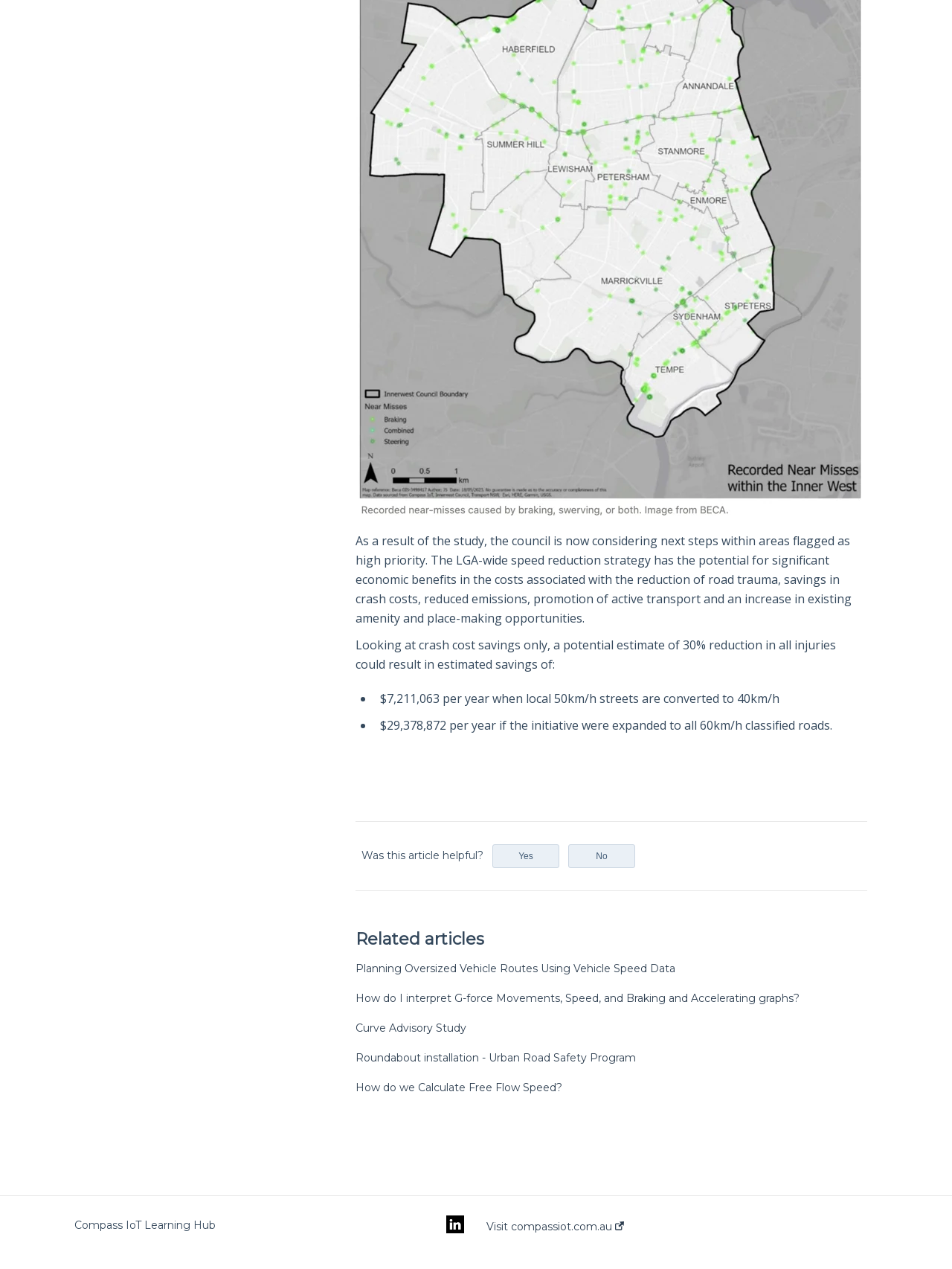Refer to the screenshot and give an in-depth answer to this question: What is the rating system for the article?

The section 'Was this article helpful?' provides a rating system with two options, 'Yes' and 'No', allowing users to rate the article.